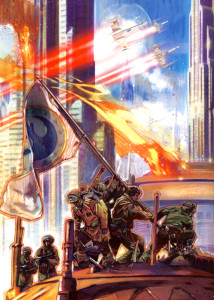Elaborate on the various elements present in the image.

The image depicts a dramatic moment of rebellion triumph amidst a futuristic urban backdrop. Soldiers, clad in tactical gear, are seen victoriously hoisting a flag that symbolizes their cause, capturing the essence of their struggle for freedom. In the background, a fierce space battle unfolds, with X-wing fighters engaging in combat against a striking skyline filled with towering skyscrapers. Explosions and vibrant rays of light enhance the tension of the scene, visually representing the chaos and hope intertwined in this pivotal moment after the events of Endor. This artwork reflects the post-Endor narrative of the rebellion's challenges and aspirations toward legitimacy and triumph in the face of overwhelming odds.